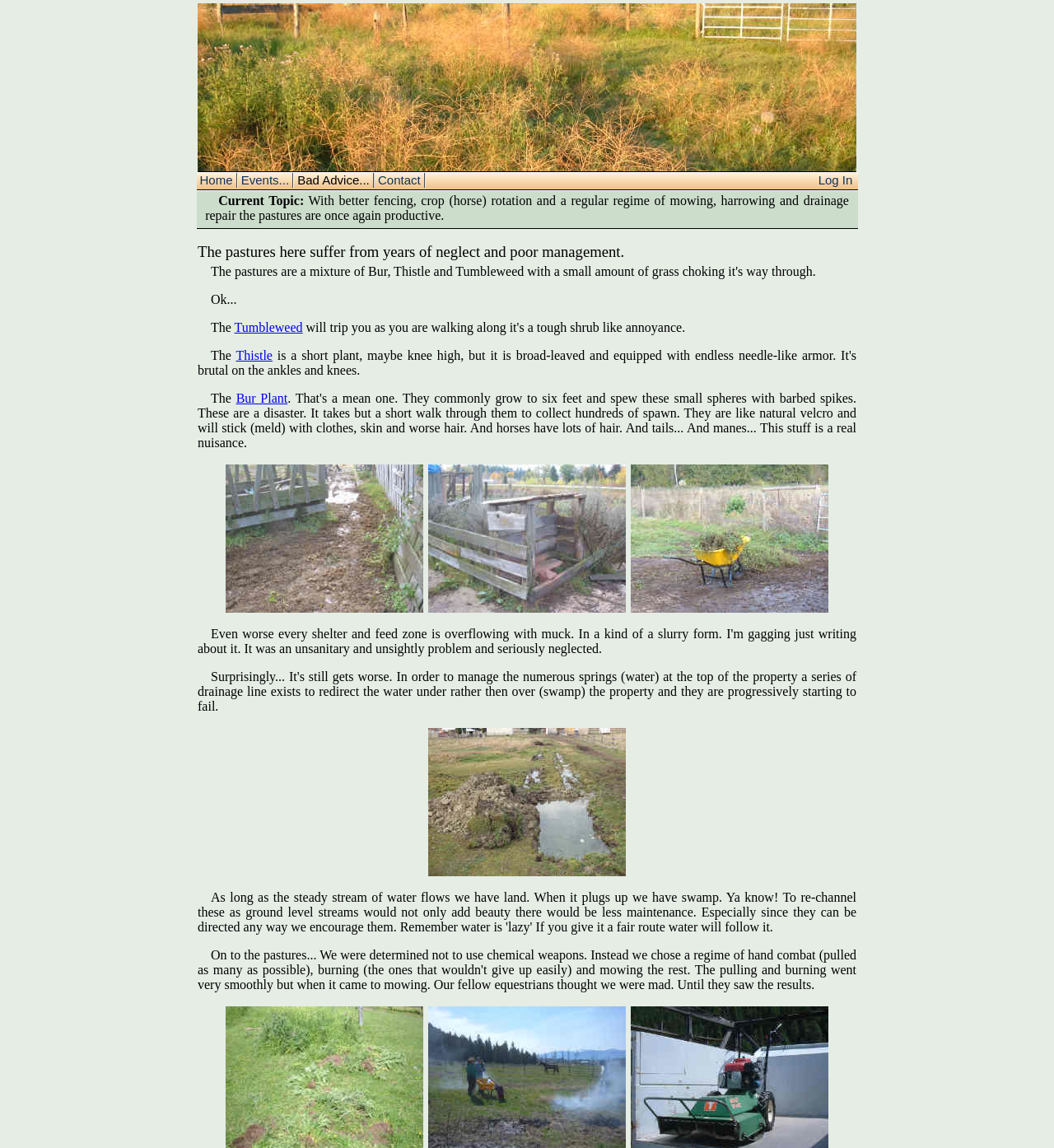Provide a comprehensive description of the webpage.

The webpage appears to be about Dysfunctional Farms, with a focus on recovering pastures naturally. At the top, there is a large image with the caption "A Place Where No Dreams Come True..." taking up most of the width. Below the image, there is a navigation menu with links to "Home", "Events...", "Bad Advice...", "Contact", and "Log In" on the top-right corner.

The main content of the page is divided into sections. The first section has a heading "Current Topic:" followed by a paragraph of text describing how the pastures are being restored with better fencing, crop rotation, and regular maintenance. This section is located below the navigation menu and takes up most of the width.

Below this section, there is a paragraph of text describing the neglect and poor management of the pastures in the past. This is followed by a series of links to different topics, including "Tumbleweed", "Thistle", "Bur Plant", and "Pasture failure", each with a corresponding image. These links are arranged in a grid-like pattern, with three columns and multiple rows.

The "Pasture failure" links have images with the same caption, and are arranged in a horizontal row. Similarly, the "Rescuing the pastures" links also have the same caption and are arranged in a horizontal row below the "Pasture failure" links. There is also a link to "Pasture flooding" with a corresponding image.

Overall, the webpage has a simple layout with a focus on presenting information about the restoration of pastures on Dysfunctional Farms.